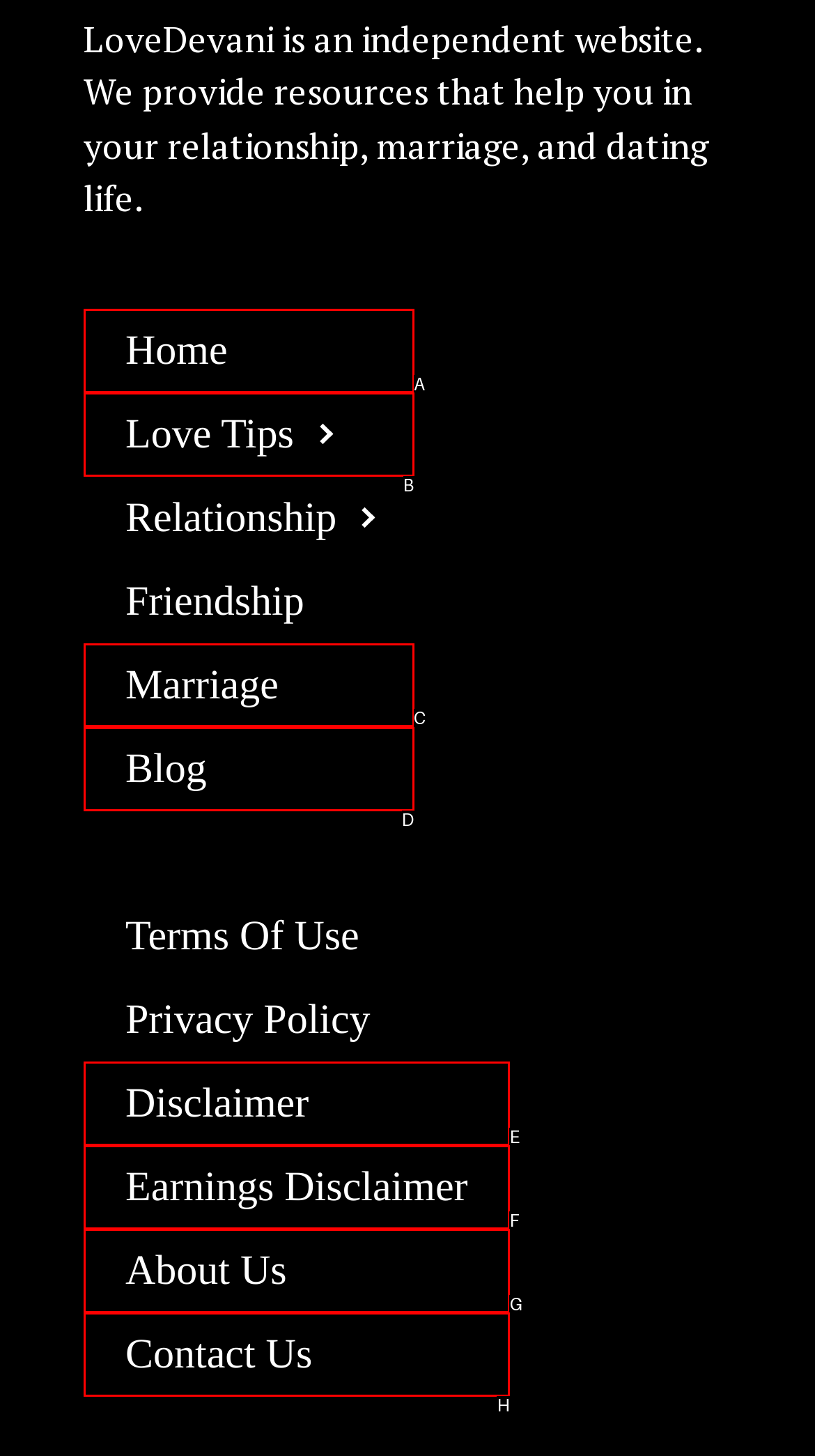Given the task: learn about marriage, point out the letter of the appropriate UI element from the marked options in the screenshot.

C